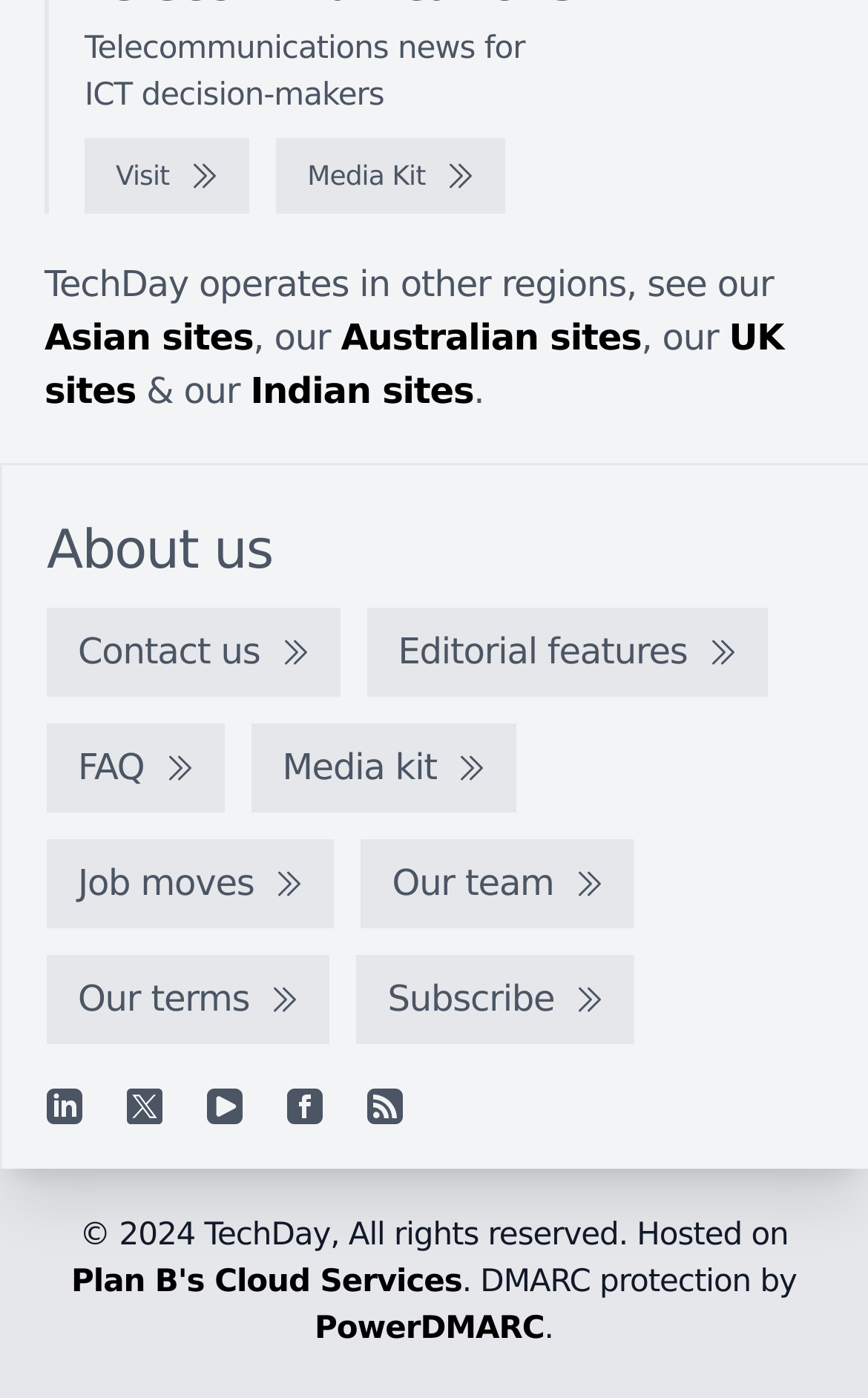Please give a one-word or short phrase response to the following question: 
What is the purpose of the 'Media Kit' link?

To access media kit